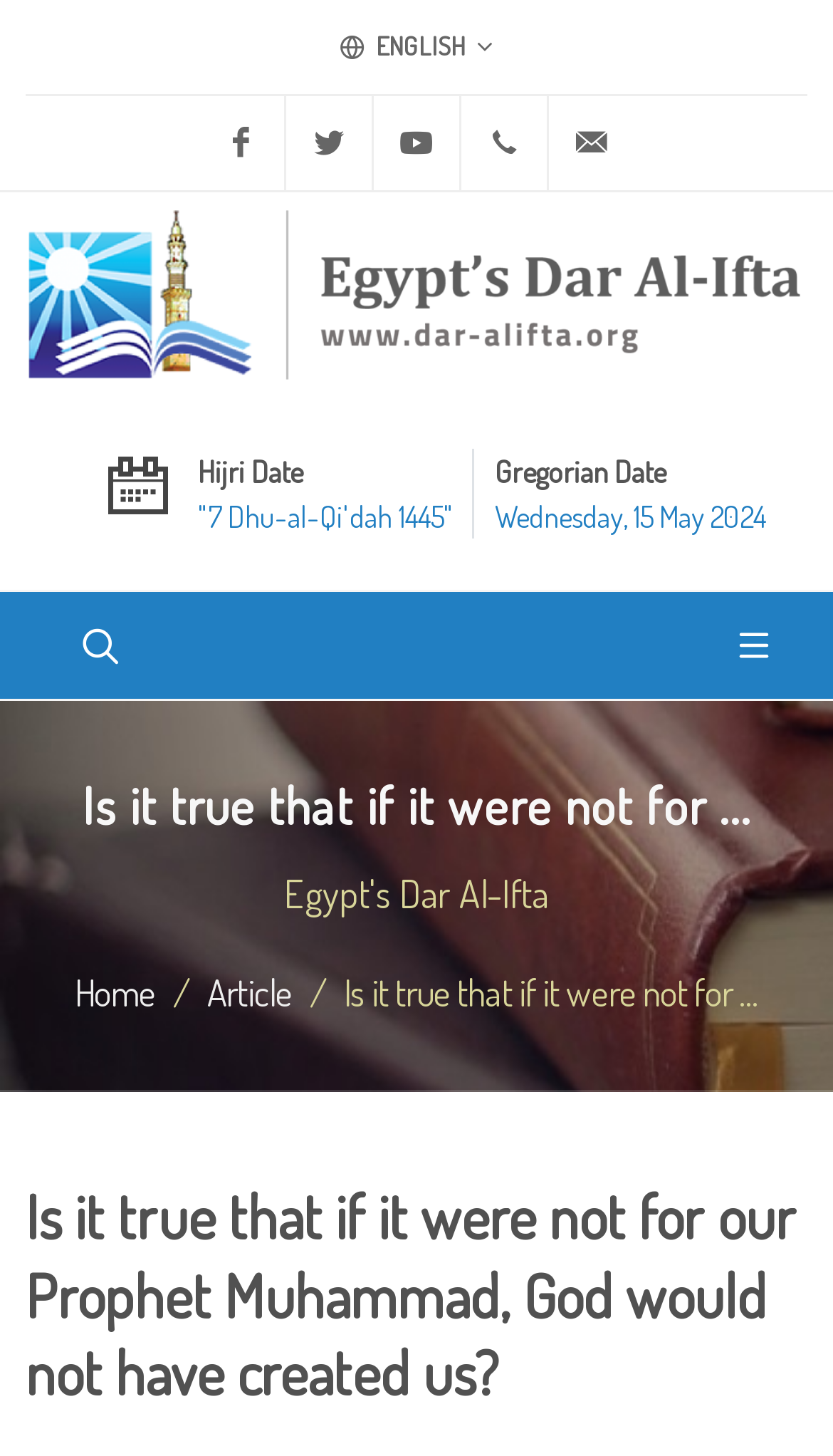Using the webpage screenshot, find the UI element described by DMCA / Request content removal. Provide the bounding box coordinates in the format (top-left x, top-left y, bottom-right x, bottom-right y), ensuring all values are floating point numbers between 0 and 1.

None